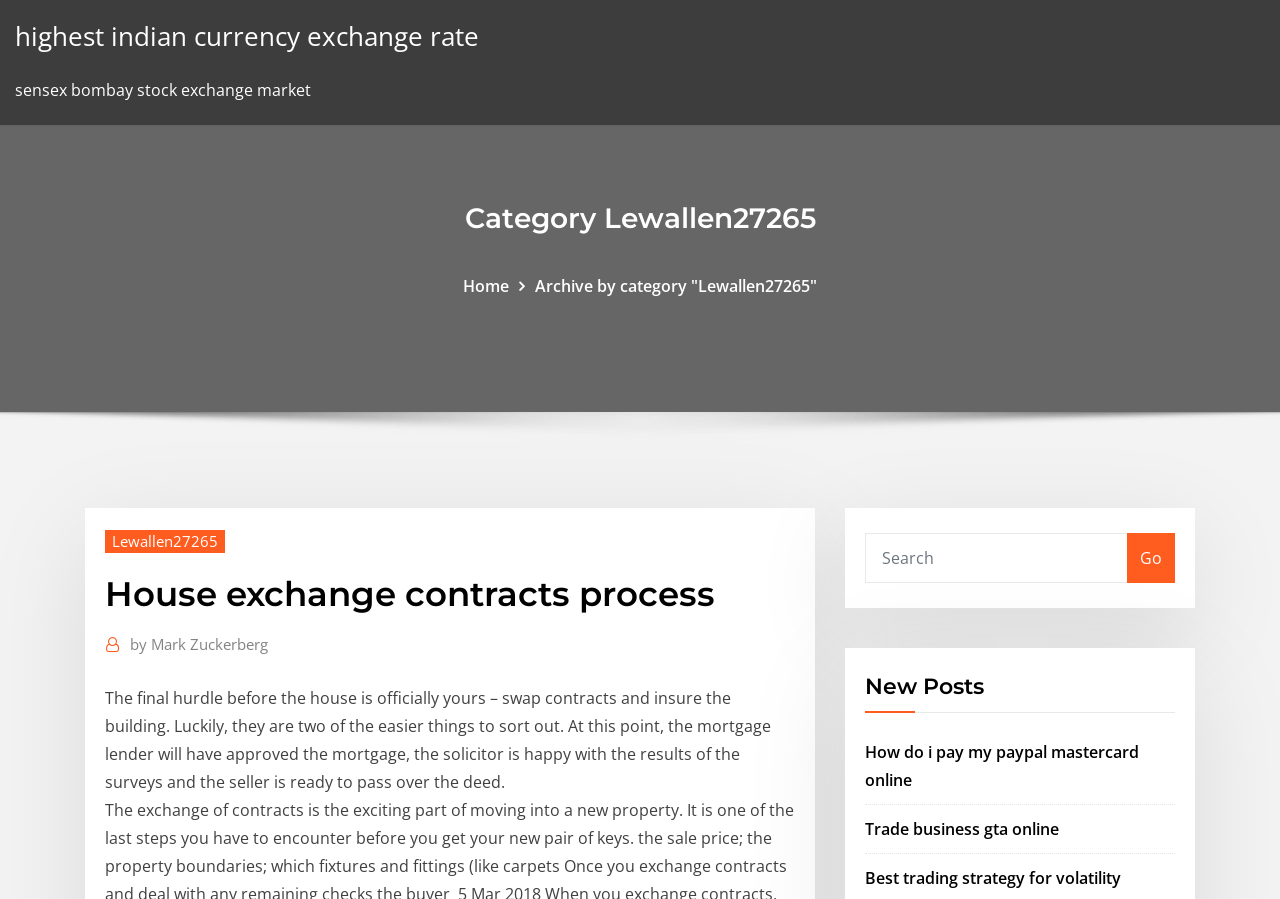Please analyze the image and give a detailed answer to the question:
How many links are there under the 'New Posts' section?

I counted the number of links under the 'New Posts' section by looking at the link elements with their corresponding text. There are three links with the text 'How do i pay my paypal mastercard online', 'Trade business gta online', and 'Best trading strategy for volatility'.